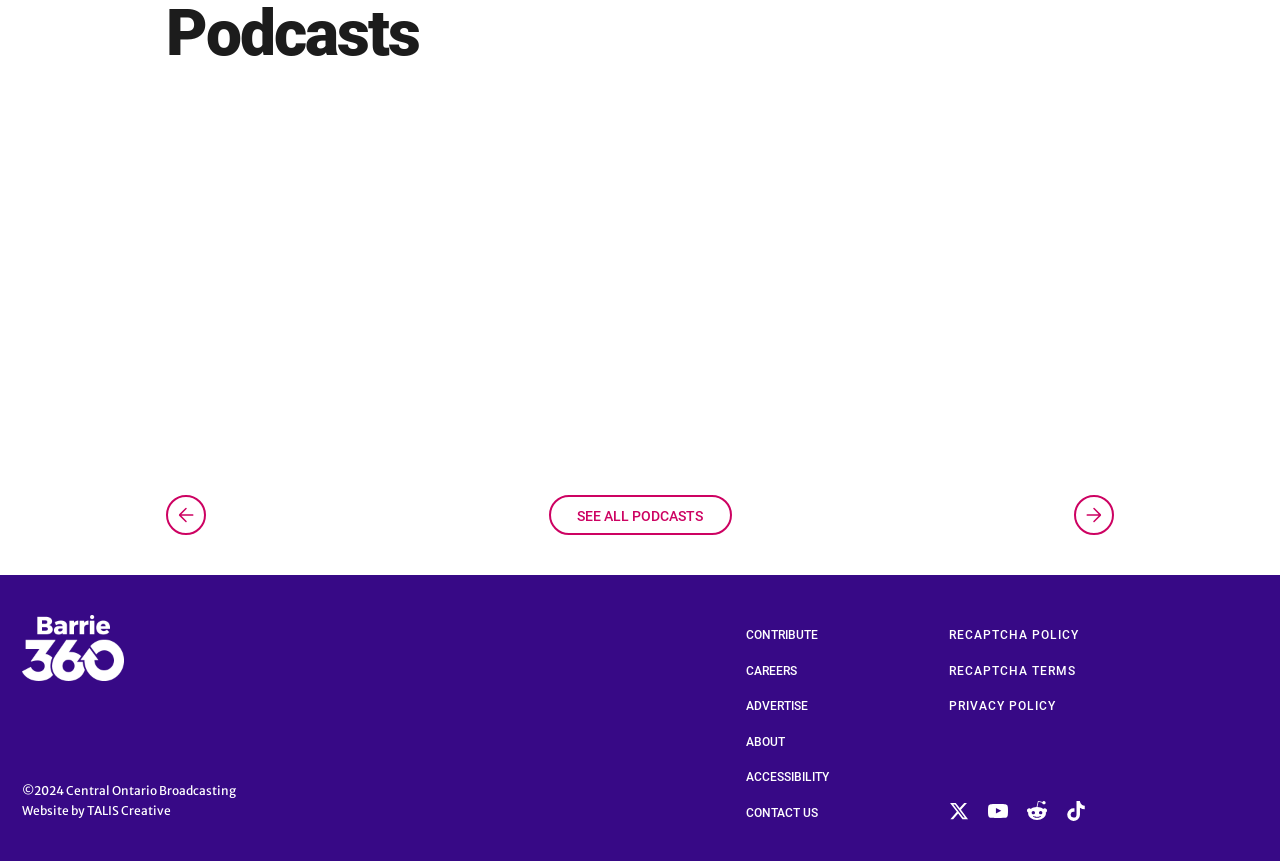What is the copyright year?
Using the image, answer in one word or phrase.

2024